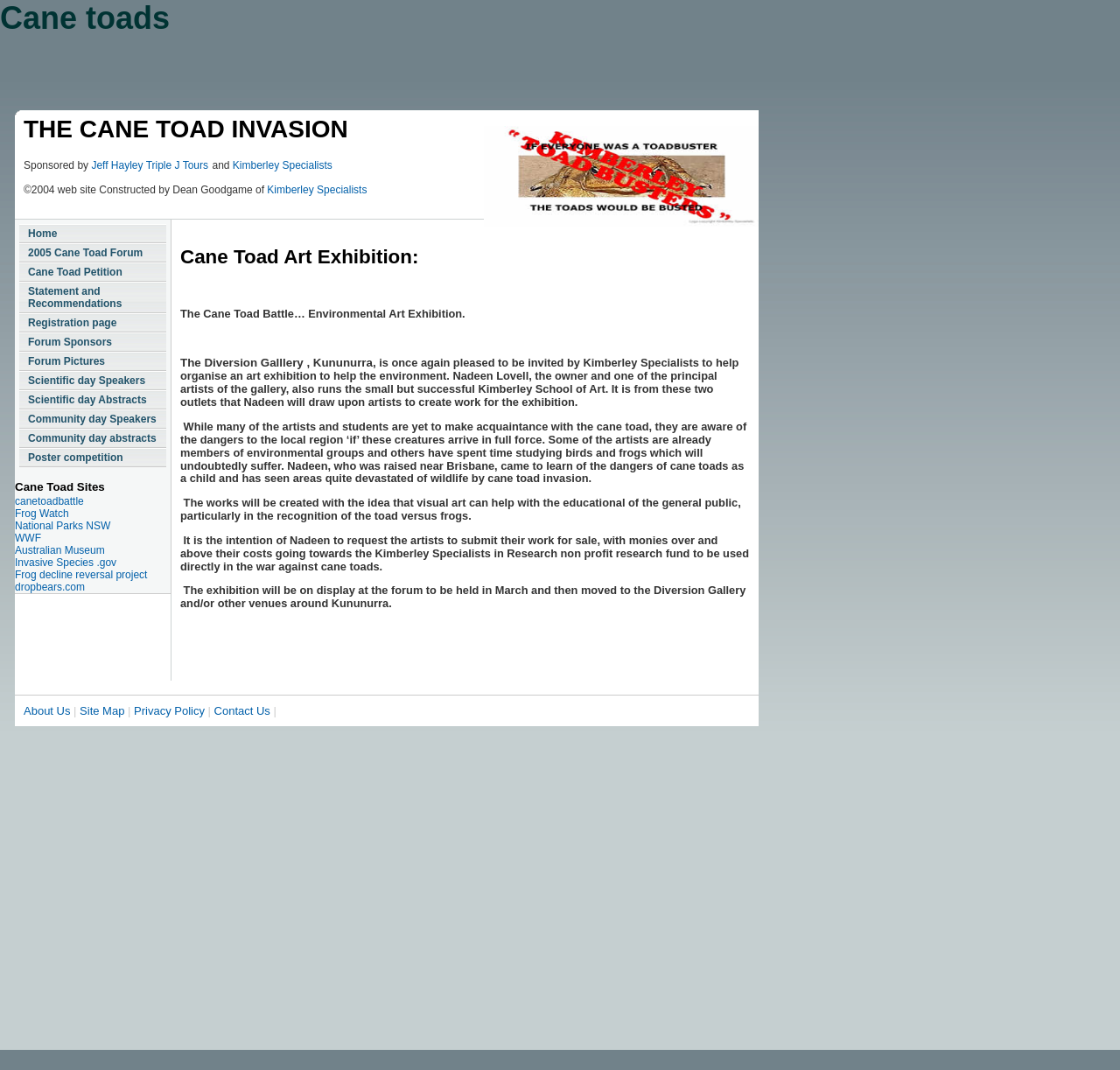What is the purpose of the Cane Toad Art Exhibition?
Can you provide an in-depth and detailed response to the question?

According to the webpage, the Cane Toad Art Exhibition aims to educate the public about the dangers of cane toads and raise funds for the Kimberley Specialists' research fund to combat the cane toad invasion.